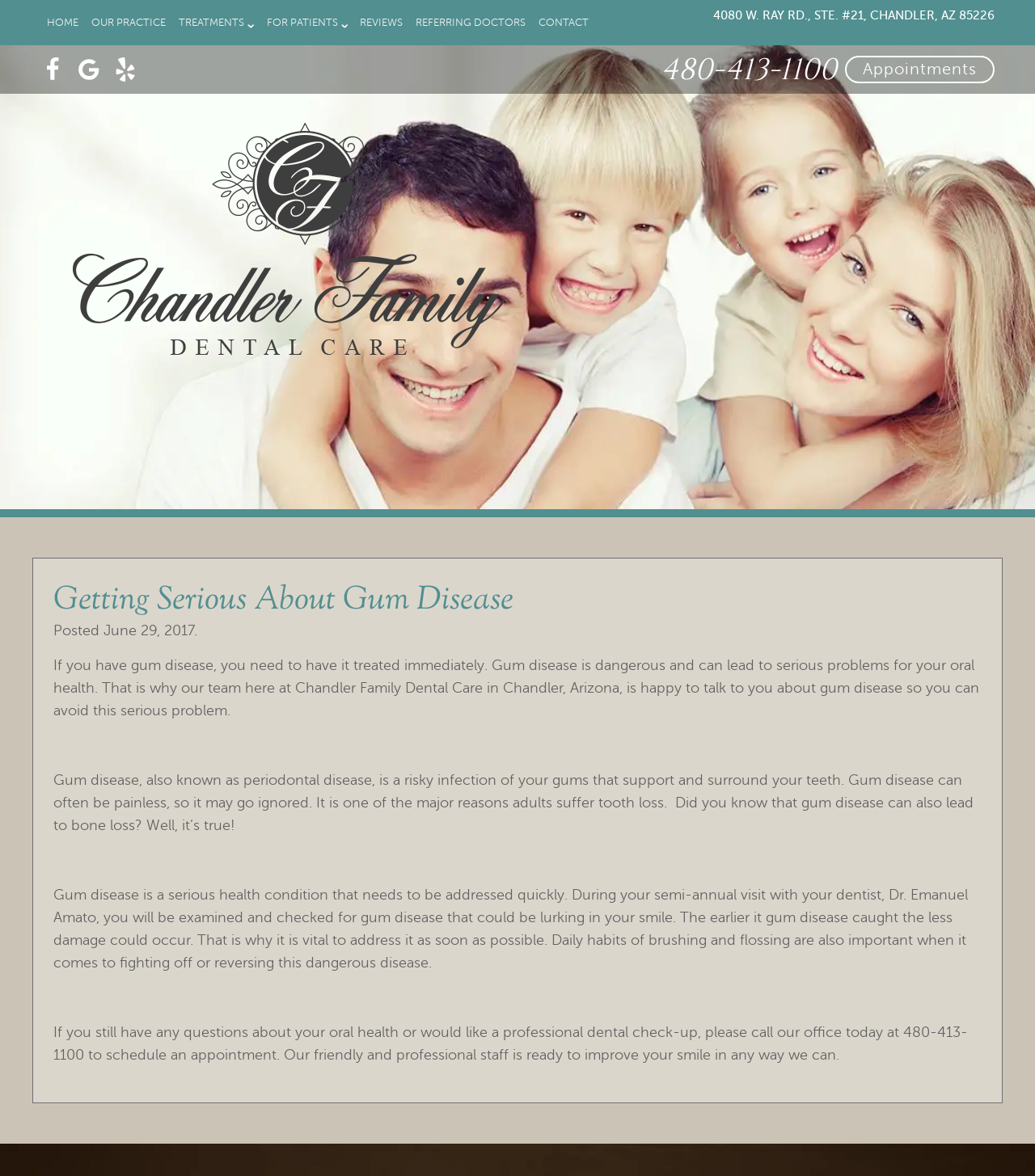Identify the bounding box coordinates for the element that needs to be clicked to fulfill this instruction: "Click the HOME link". Provide the coordinates in the format of four float numbers between 0 and 1: [left, top, right, bottom].

[0.039, 0.0, 0.082, 0.038]